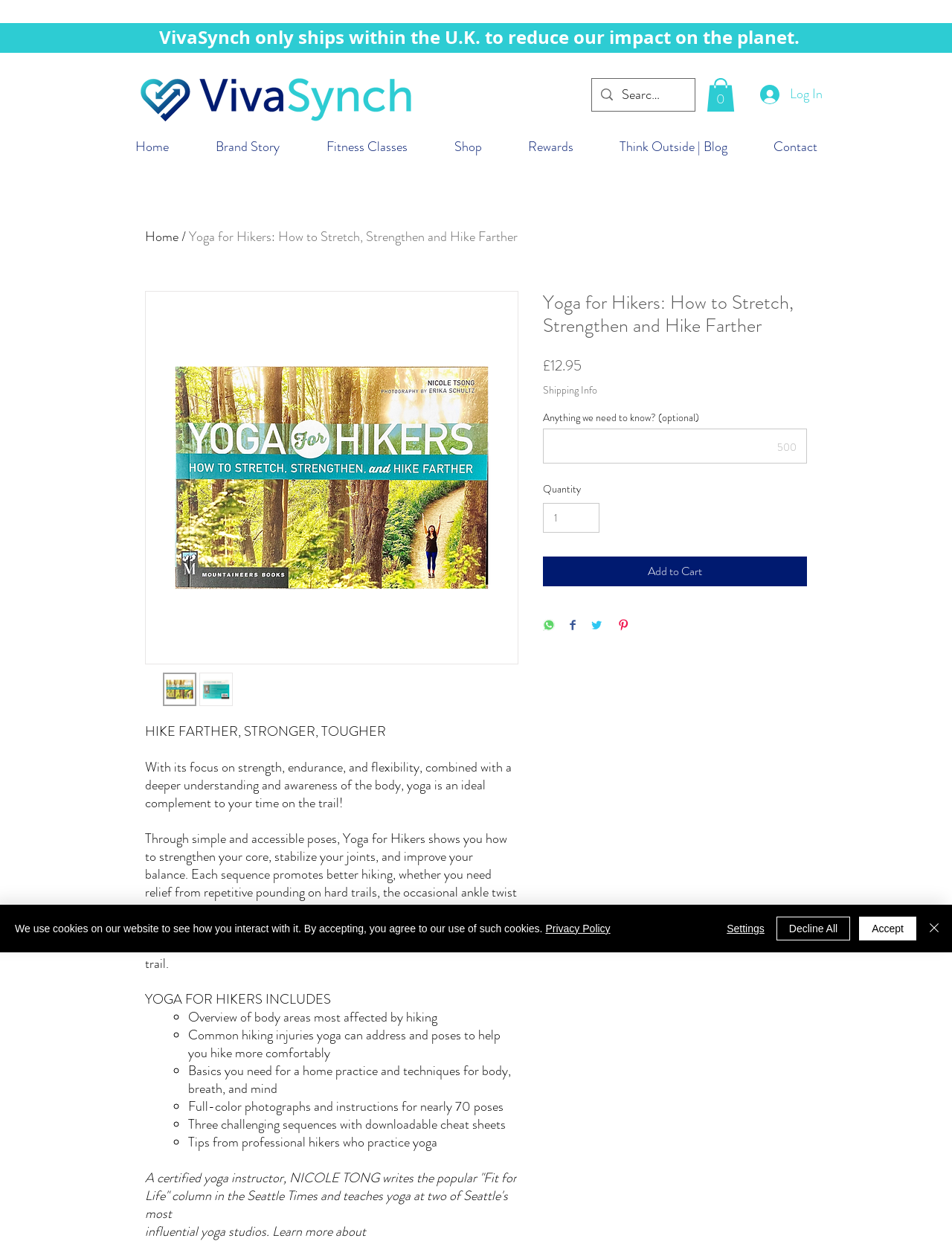Consider the image and give a detailed and elaborate answer to the question: 
What is the price of Yoga for Hikers?

The price of Yoga for Hikers is displayed on the webpage, below the title and description of the program, as £12.95.